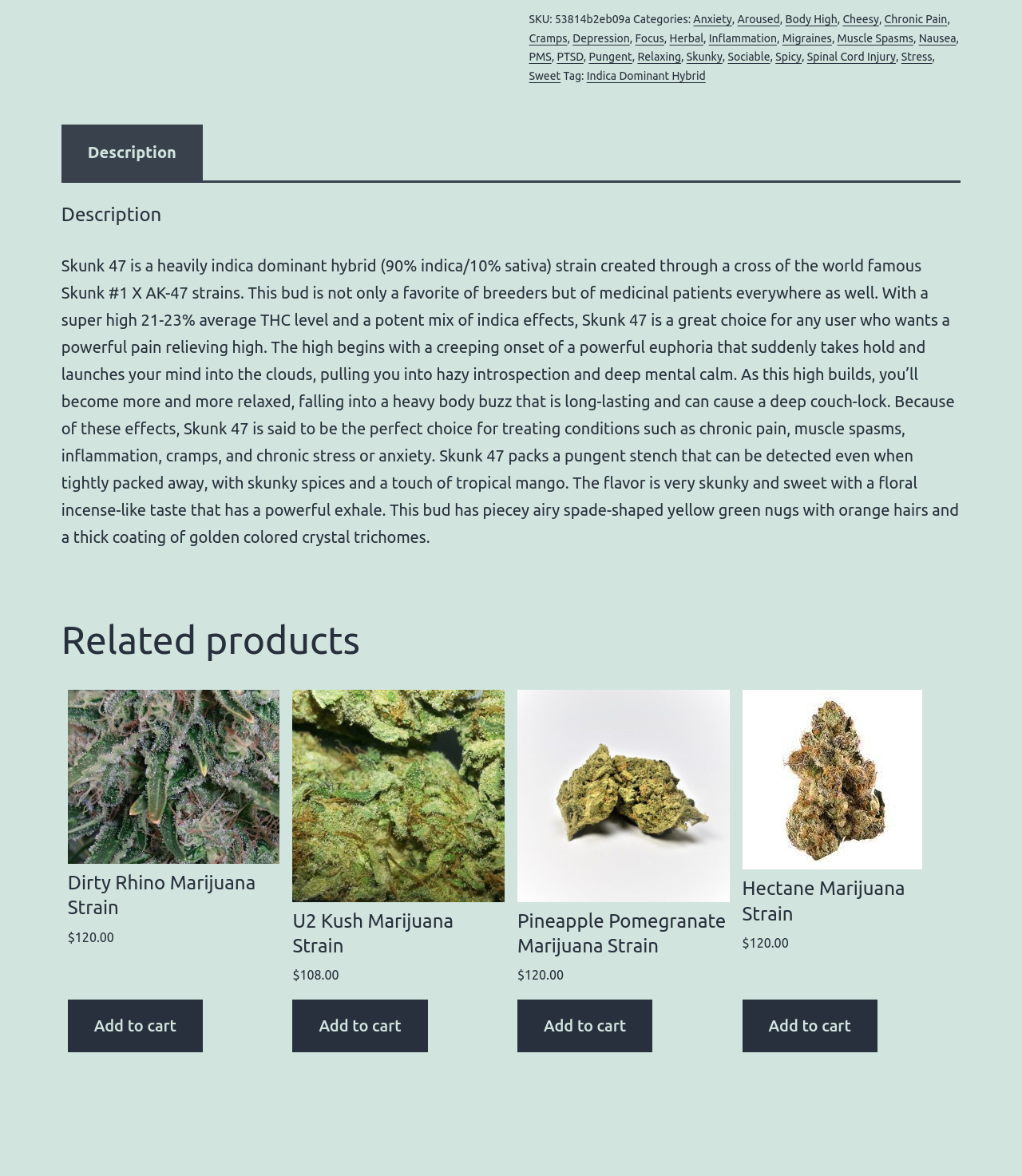Pinpoint the bounding box coordinates of the clickable area needed to execute the instruction: "Click the 'Description' tab". The coordinates should be specified as four float numbers between 0 and 1, i.e., [left, top, right, bottom].

[0.06, 0.106, 0.198, 0.153]